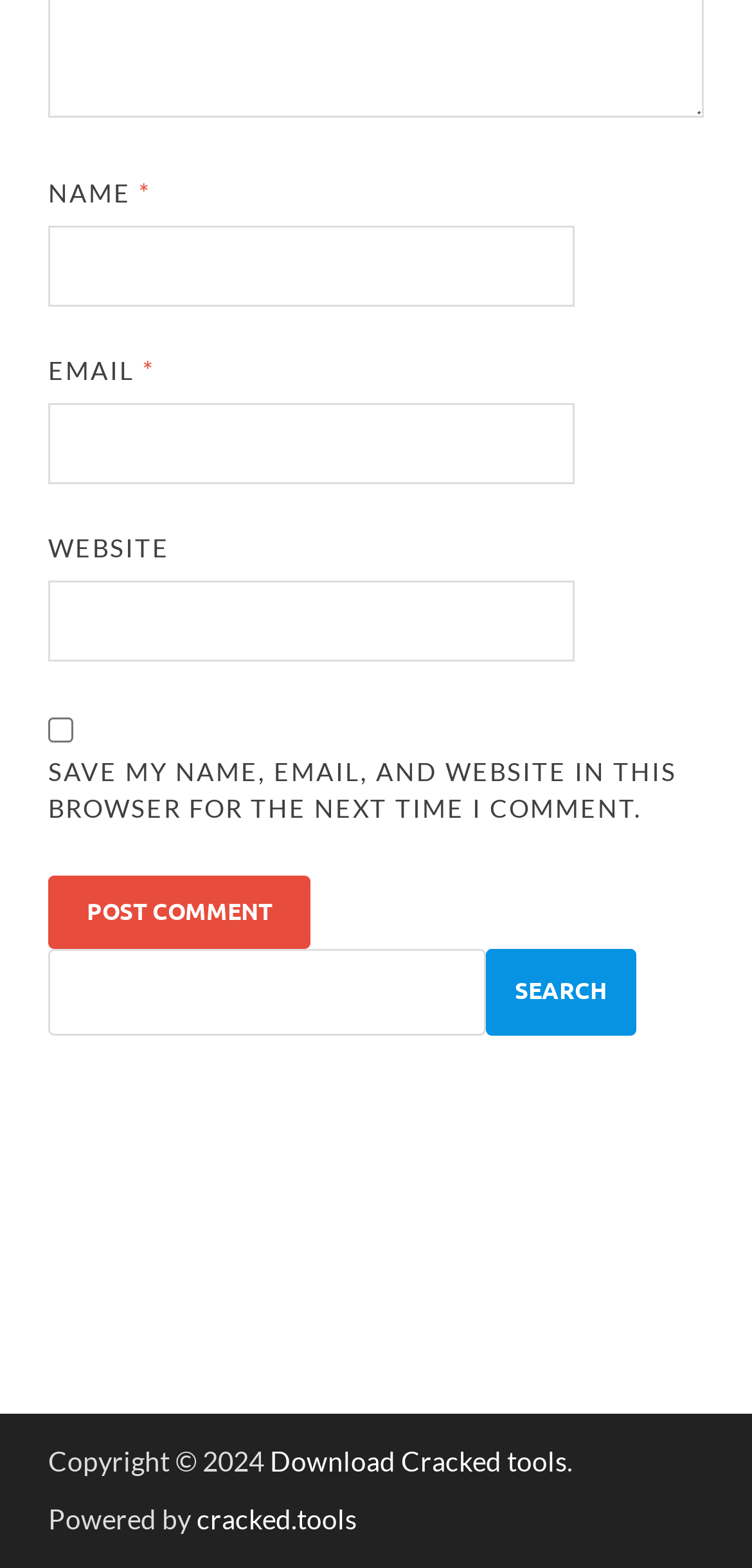Please provide a brief answer to the following inquiry using a single word or phrase:
What is the purpose of the checkbox?

Save comment info